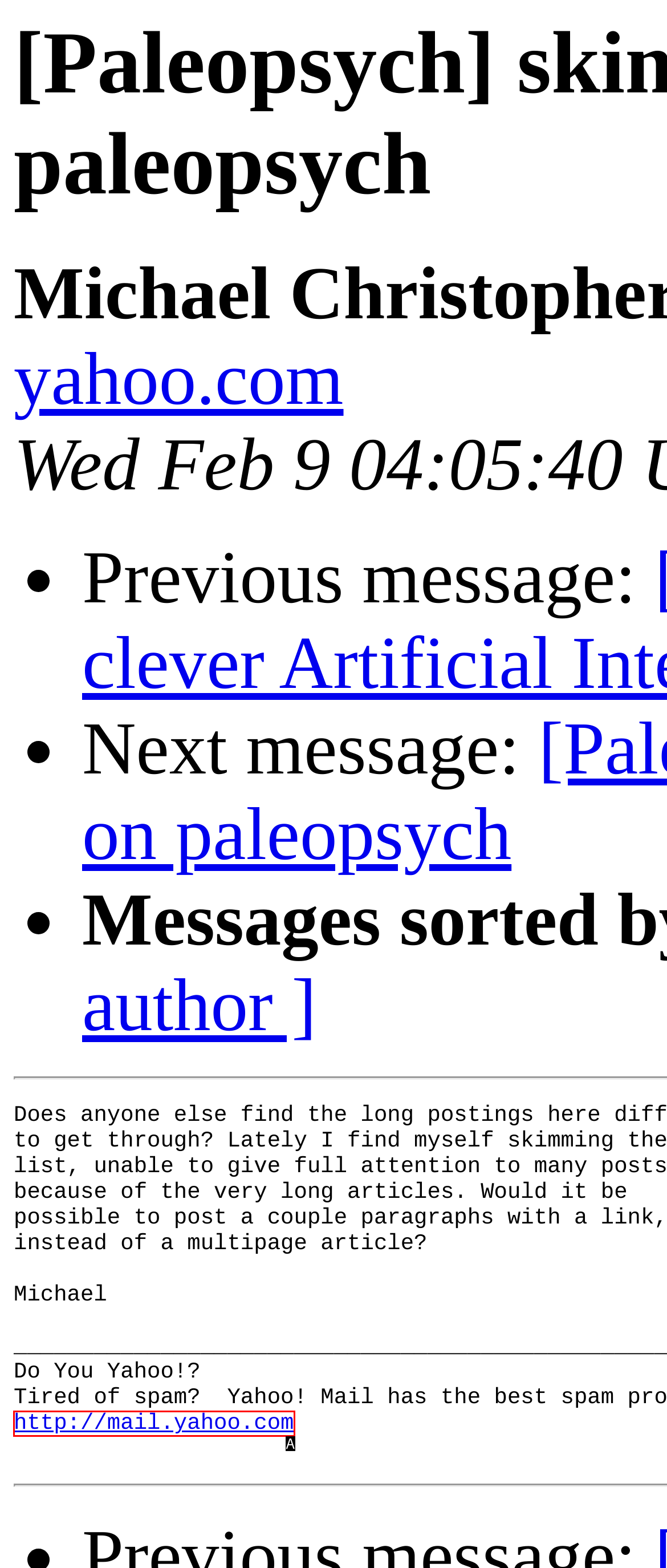Find the HTML element that matches the description provided: http://mail.yahoo.com
Answer using the corresponding option letter.

A